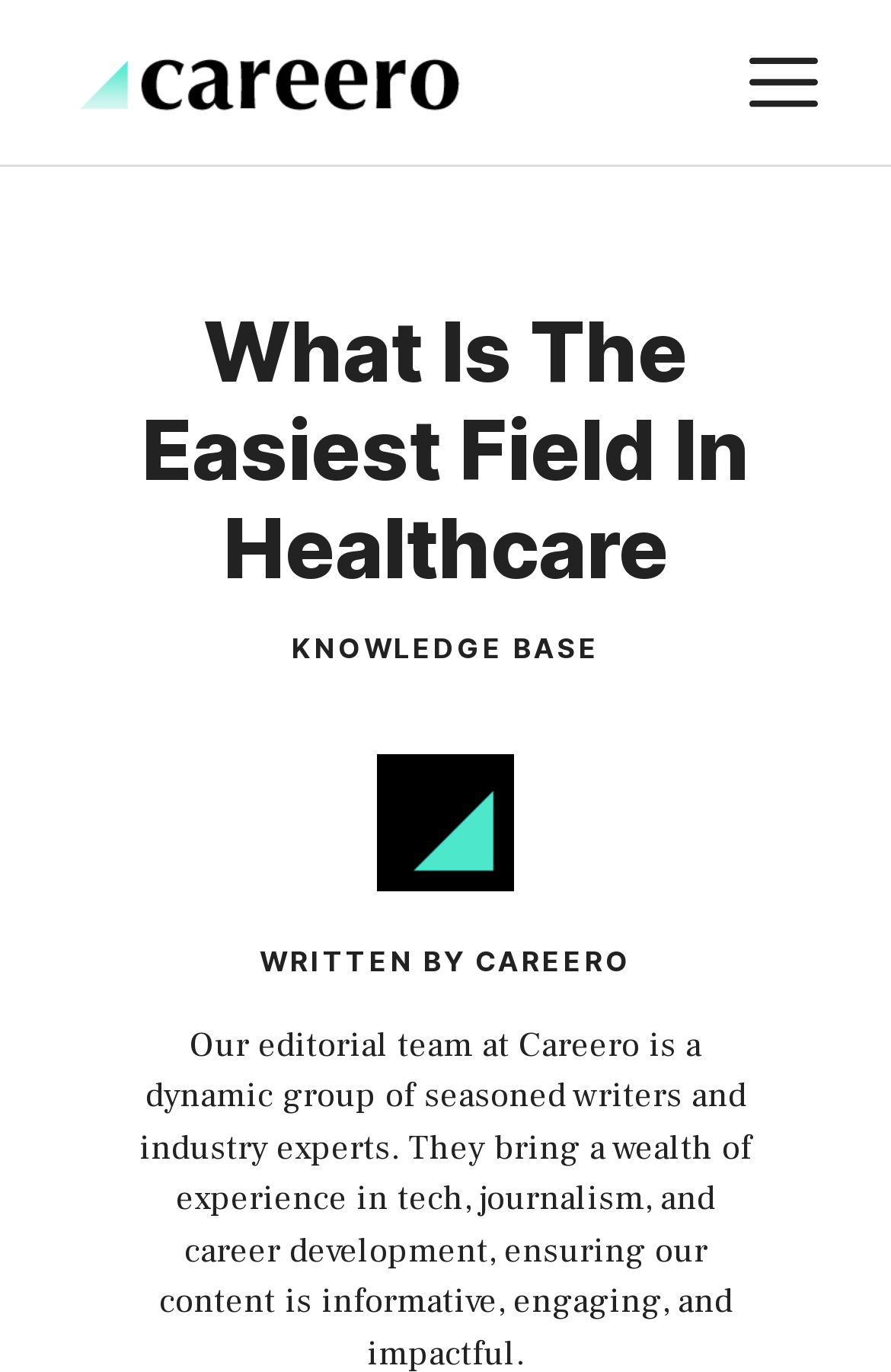Generate a detailed explanation of the webpage's features and information.

The webpage appears to be a blog post or article titled "What Is The Easiest Field In Healthcare". At the top of the page, there is a banner that spans the entire width, containing a link to the website "Careero — Virtual Career Fairs & Business Inspiration" with an accompanying image. To the right of the banner, there is a navigation menu toggle button labeled "MENU".

Below the banner, the main heading "What Is The Easiest Field In Healthcare" is prominently displayed, with a link to the same title below it. On the right side of the page, there is a link to a "KNOWLEDGE BASE" section.

Further down, there is an image of the author, positioned to the left of a text block that reads "WRITTEN BY CAREERO". The overall layout suggests that the page is focused on presenting an article or blog post, with supporting elements such as navigation and author information.